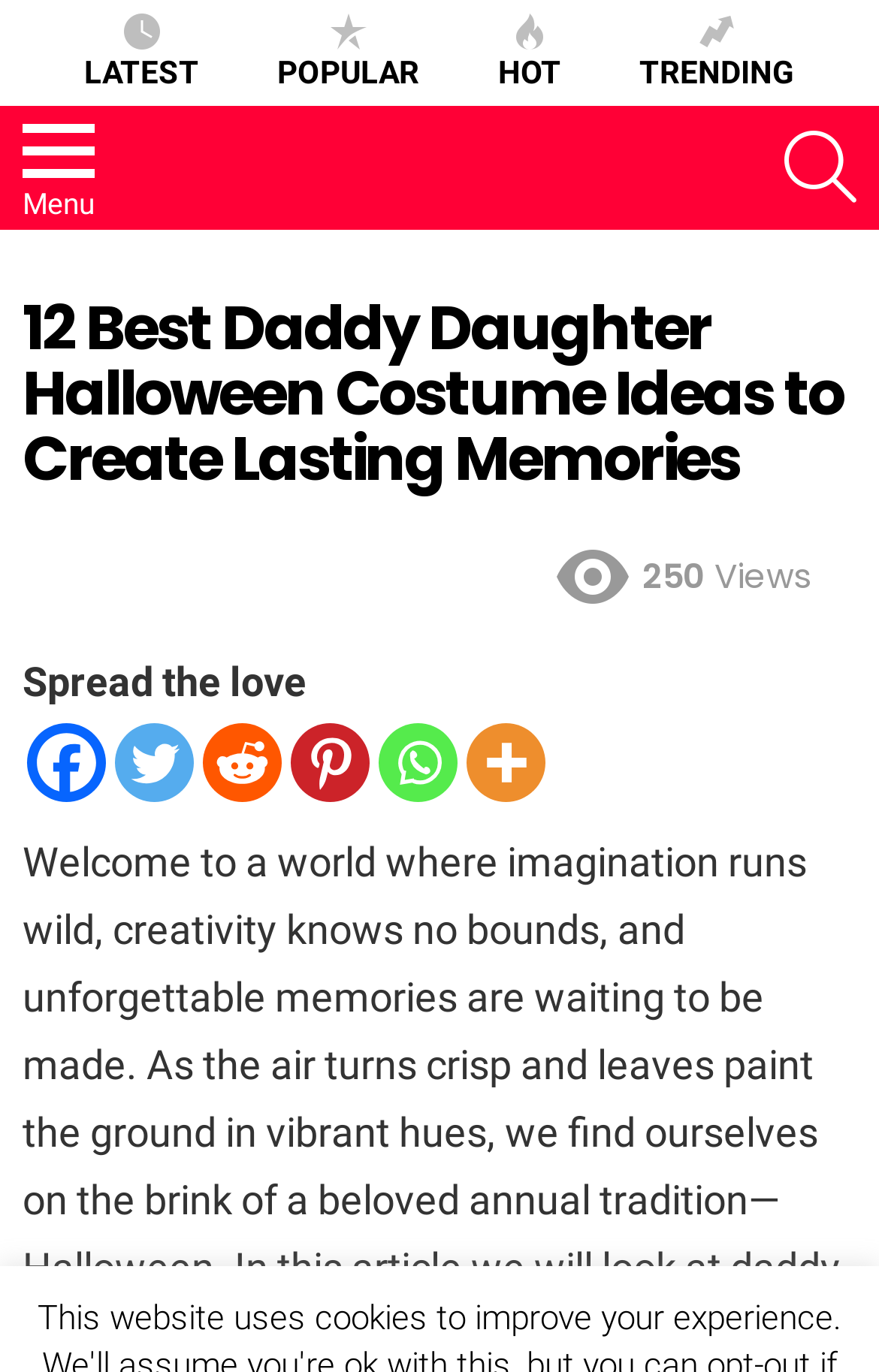Can you show the bounding box coordinates of the region to click on to complete the task described in the instruction: "Click on LATEST"?

[0.051, 0.01, 0.271, 0.067]